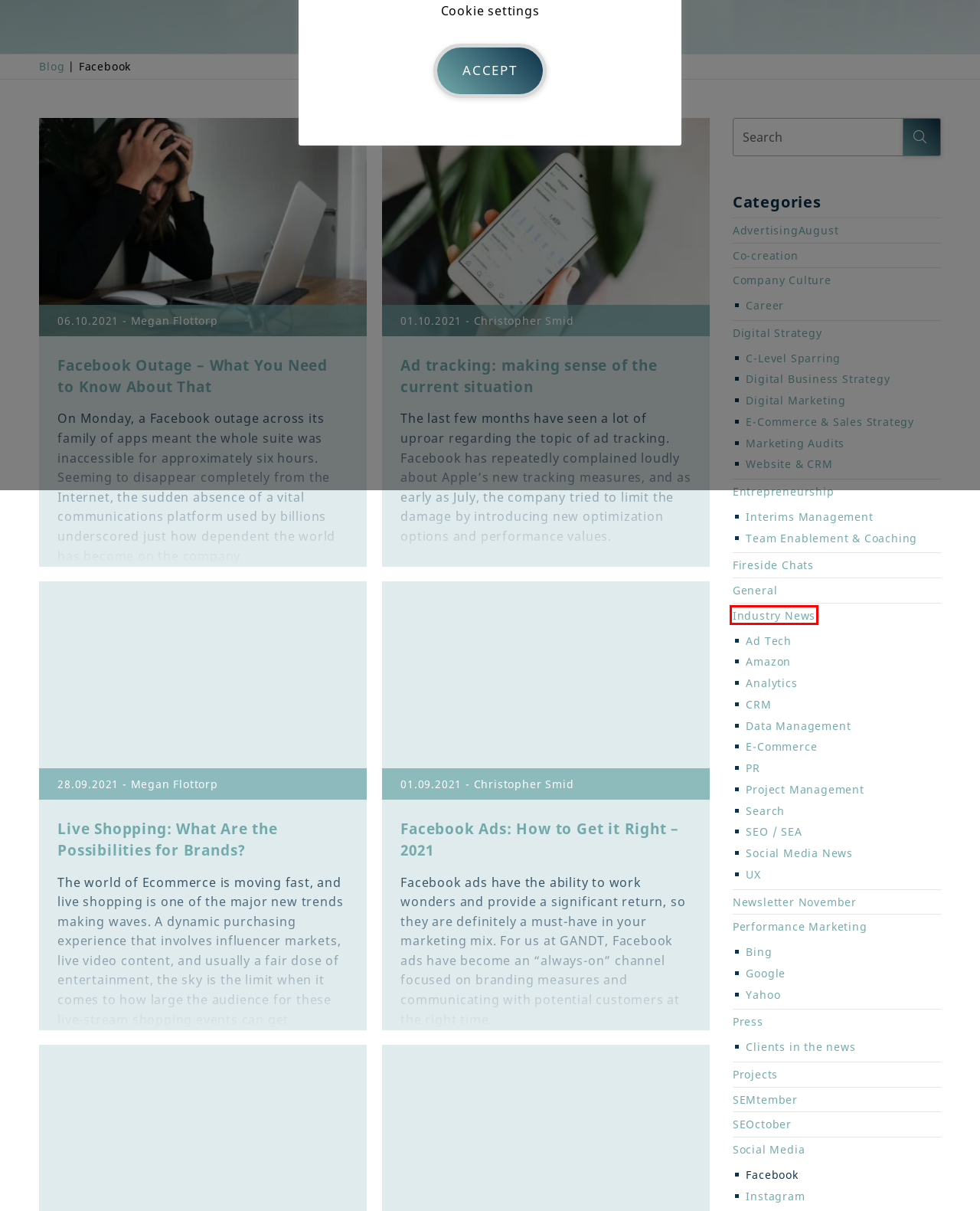Given a webpage screenshot with a UI element marked by a red bounding box, choose the description that best corresponds to the new webpage that will appear after clicking the element. The candidates are:
A. Yahoo | GANDT - Together we shape the digital future
B. Data Management | GANDT - Together we shape the digital future
C. Industry News | GANDT - Together we shape the digital future
D. Social Media | GANDT - Together we shape the digital future
E. Analytics | GANDT - Together we shape the digital future
F. Digital Marketing | GANDT - Together we shape the digital future
G. Facebook Outage - What You Need to Know About That | GANDT
H. SEO / SEA | GANDT - Together we shape the digital future

C